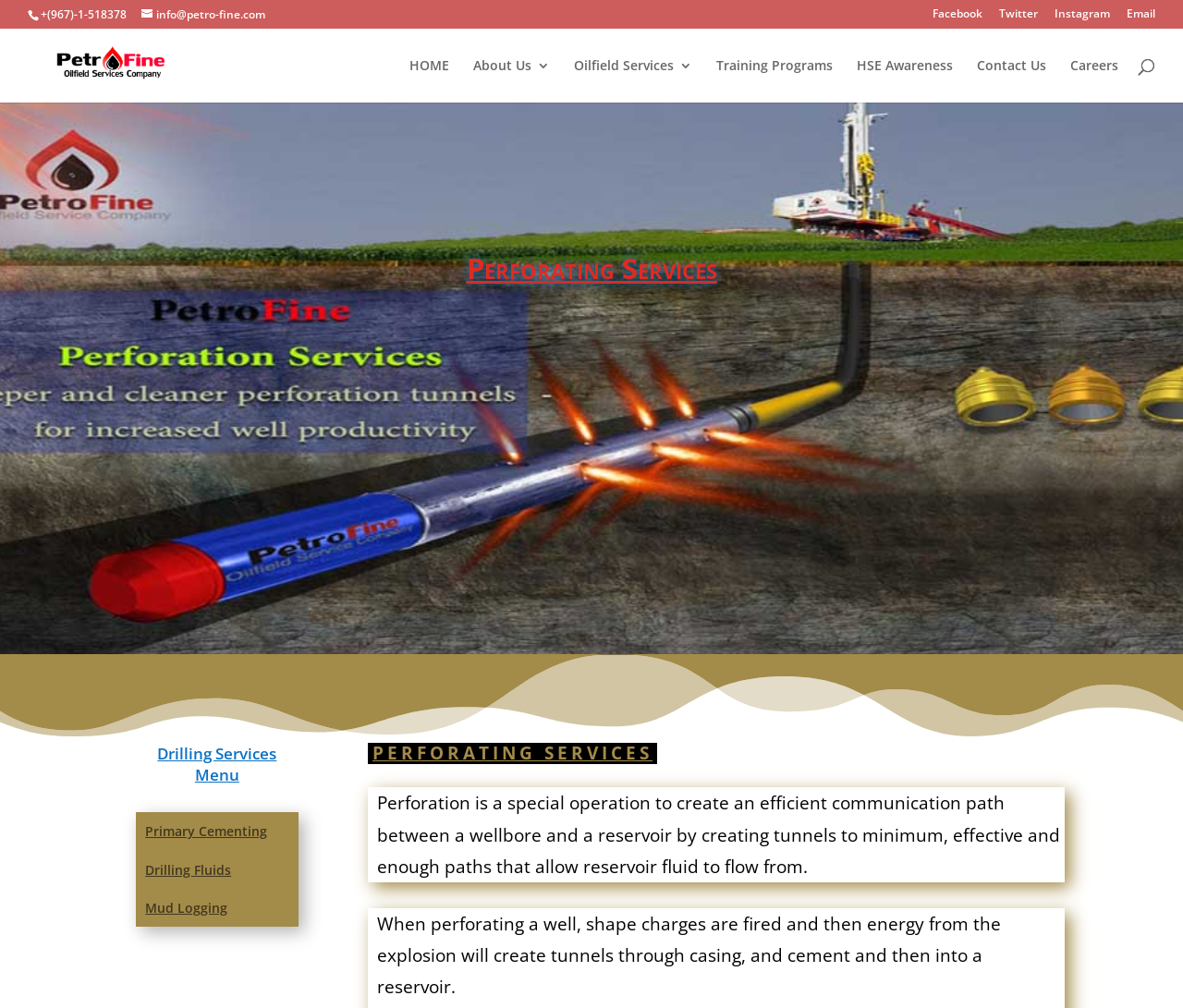Create a detailed summary of all the visual and textual information on the webpage.

The webpage is about Perforating Services provided by PetroFine. At the top left, there is a phone number "+(967)-1-518378" and an email address "info@petro-fine.com" next to it. On the top right, there are social media links to Facebook, Twitter, Instagram, and Email.

Below the social media links, there is a logo of PetroFine with a link to the PetroFine homepage. Next to the logo, there is a navigation menu with links to HOME, About Us, Oilfield Services, Training Programs, HSE Awareness, Contact Us, and Careers.

On the top center, there is a search box with a label "Search for:". Below the navigation menu, there is a title "Perforating Services" and a subtitle "Drilling Services Menu". 

The main content of the webpage is about Perforating Services, which is described in two paragraphs. The first paragraph explains the purpose of perforation, which is to create an efficient communication path between a wellbore and a reservoir. The second paragraph describes the perforating process, which involves firing shape charges to create tunnels through casing, cement, and into a reservoir.

On the left side of the main content, there are three links to related services: Primary Cementing, Drilling Fluids, and Mud Logging.